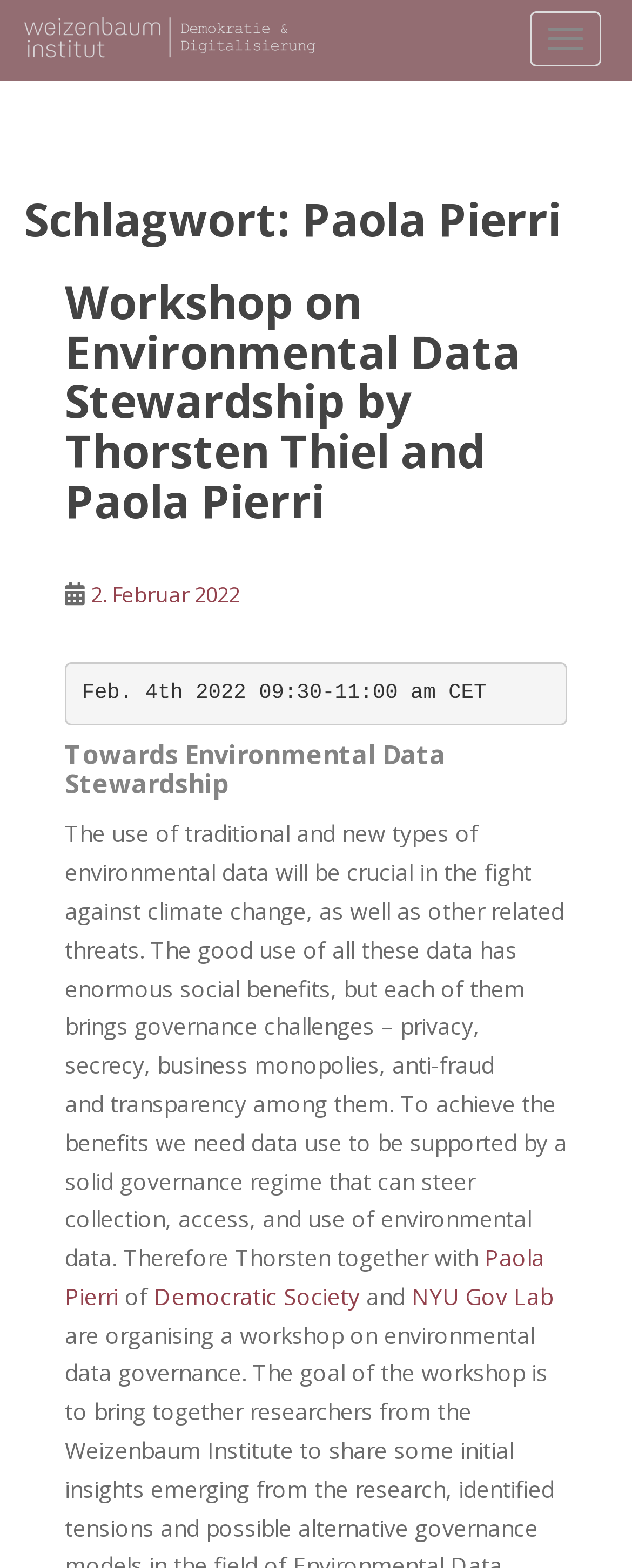How many paragraphs are there in the first article?
We need a detailed and meticulous answer to the question.

The first article has seven paragraphs, which are separated by line breaks. These paragraphs provide a detailed description of the workshop on environmental data stewardship and its goals.